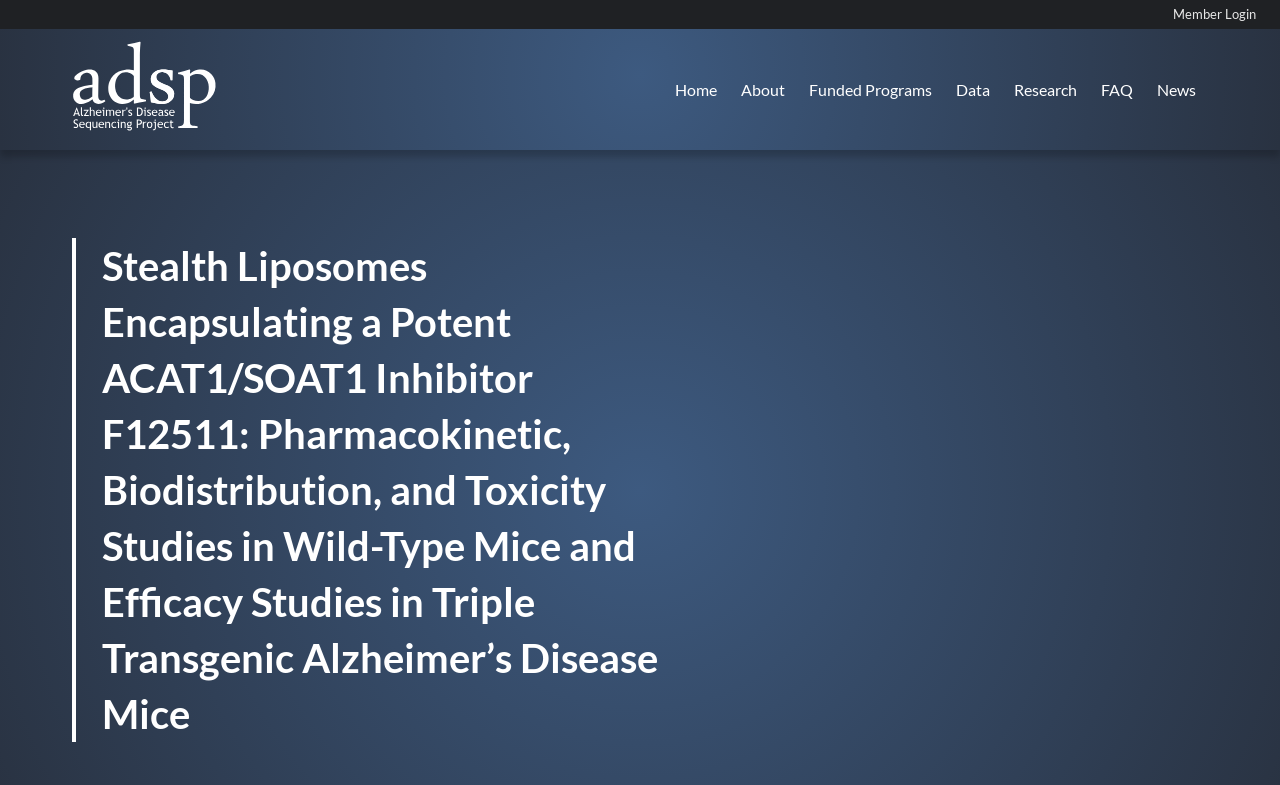Locate and extract the headline of this webpage.

Stealth Liposomes Encapsulating a Potent ACAT1/SOAT1 Inhibitor F12511: Pharmacokinetic, Biodistribution, and Toxicity Studies in Wild-Type Mice and Efficacy Studies in Triple Transgenic Alzheimer’s Disease Mice